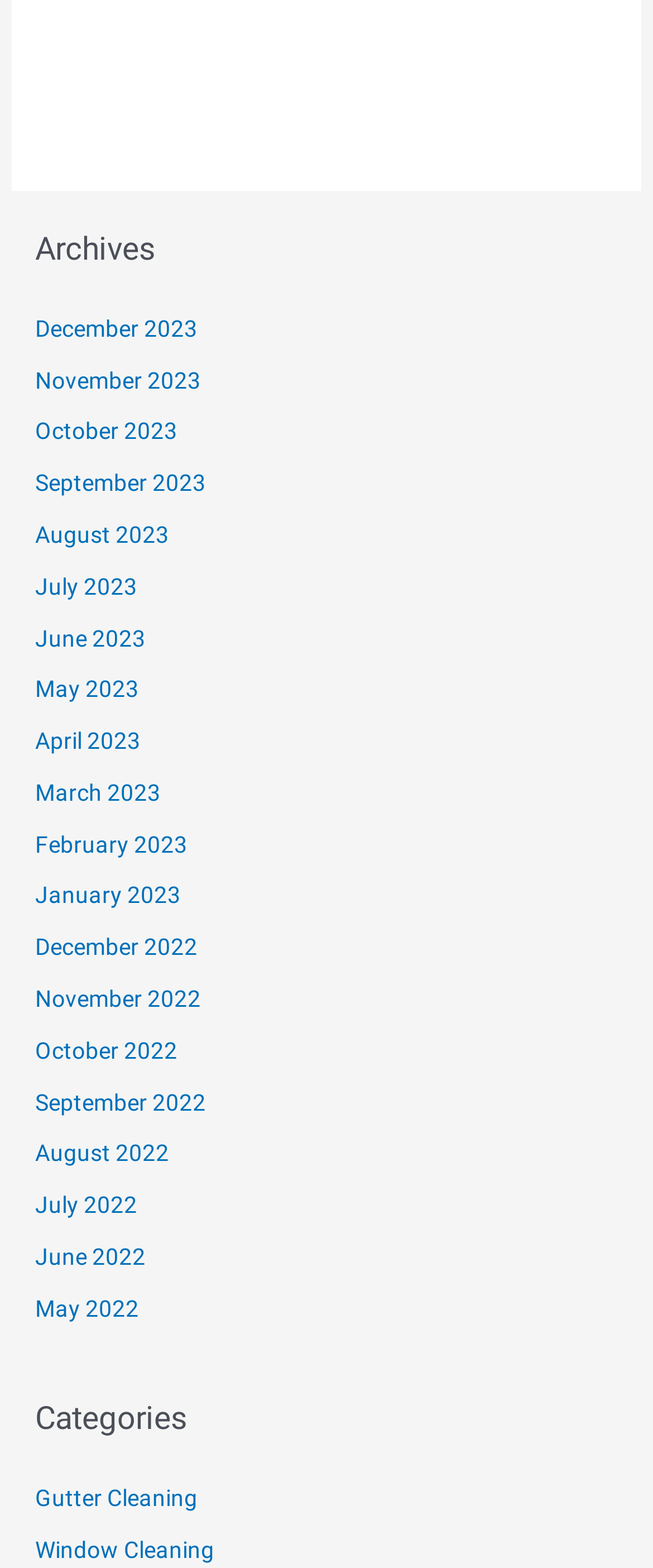How many categories are listed?
Answer the question in a detailed and comprehensive manner.

I found a heading 'Categories' and below it, there are two links: 'Gutter Cleaning' and 'Window Cleaning'. Therefore, there are two categories listed.